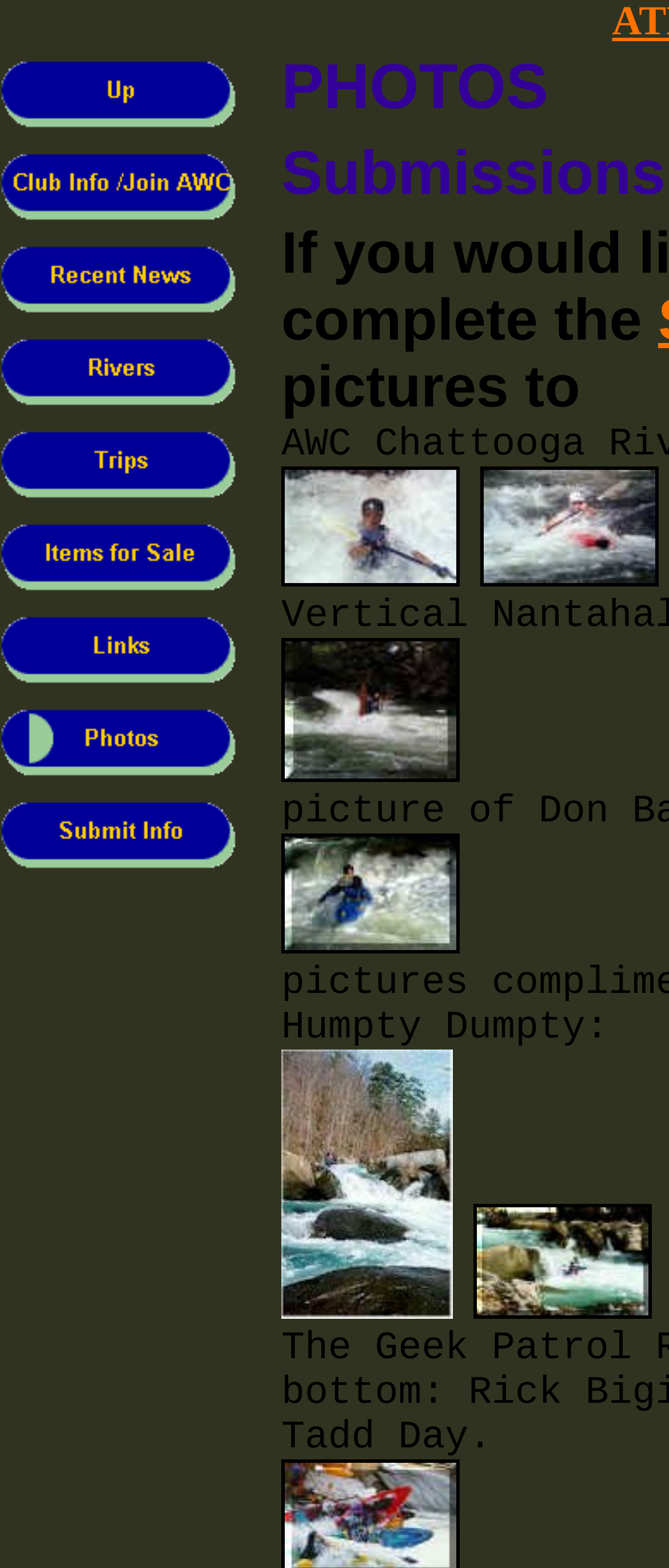Find the bounding box of the element with the following description: "alt="DonSecIVa.jpg (84783 bytes)"". The coordinates must be four float numbers between 0 and 1, formatted as [left, top, right, bottom].

[0.421, 0.366, 0.687, 0.378]